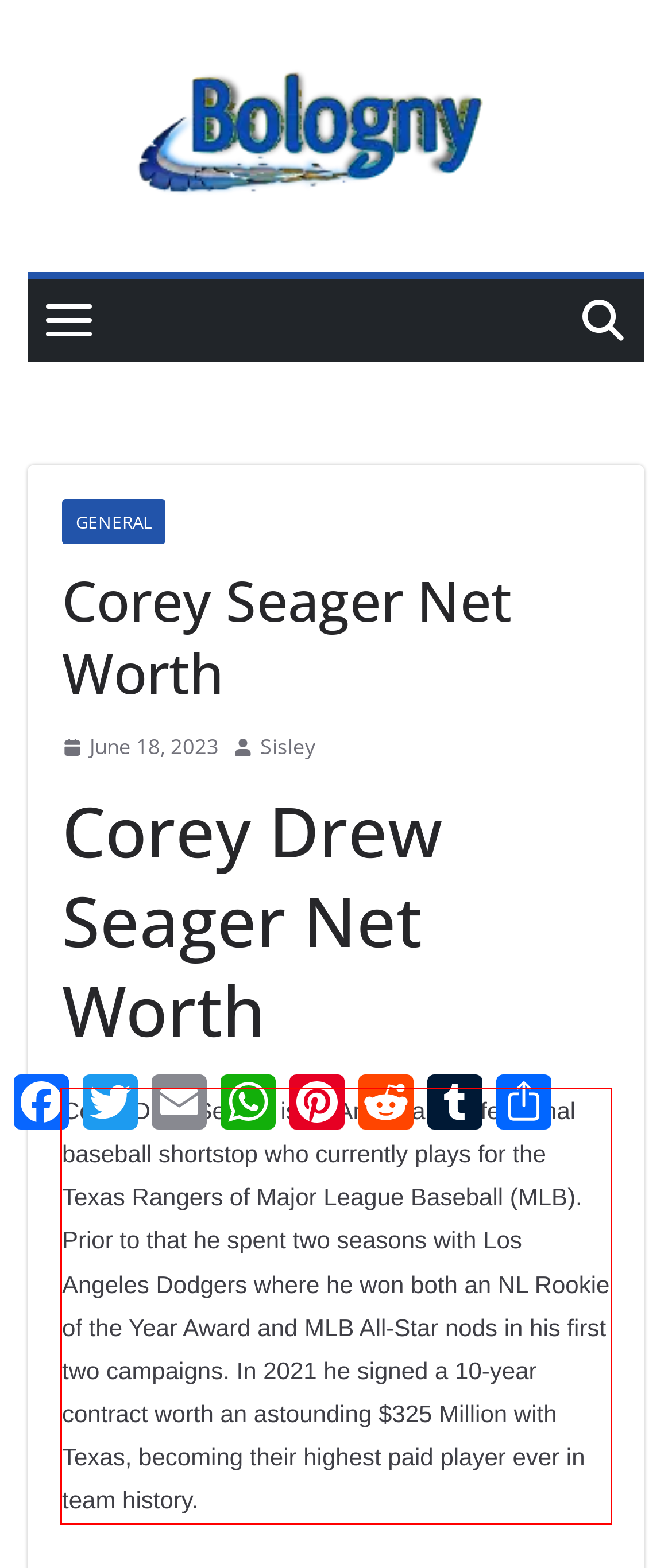You are looking at a screenshot of a webpage with a red rectangle bounding box. Use OCR to identify and extract the text content found inside this red bounding box.

Corey Drew Seager is an American professional baseball shortstop who currently plays for the Texas Rangers of Major League Baseball (MLB). Prior to that he spent two seasons with Los Angeles Dodgers where he won both an NL Rookie of the Year Award and MLB All-Star nods in his first two campaigns. In 2021 he signed a 10-year contract worth an astounding $325 Million with Texas, becoming their highest paid player ever in team history.